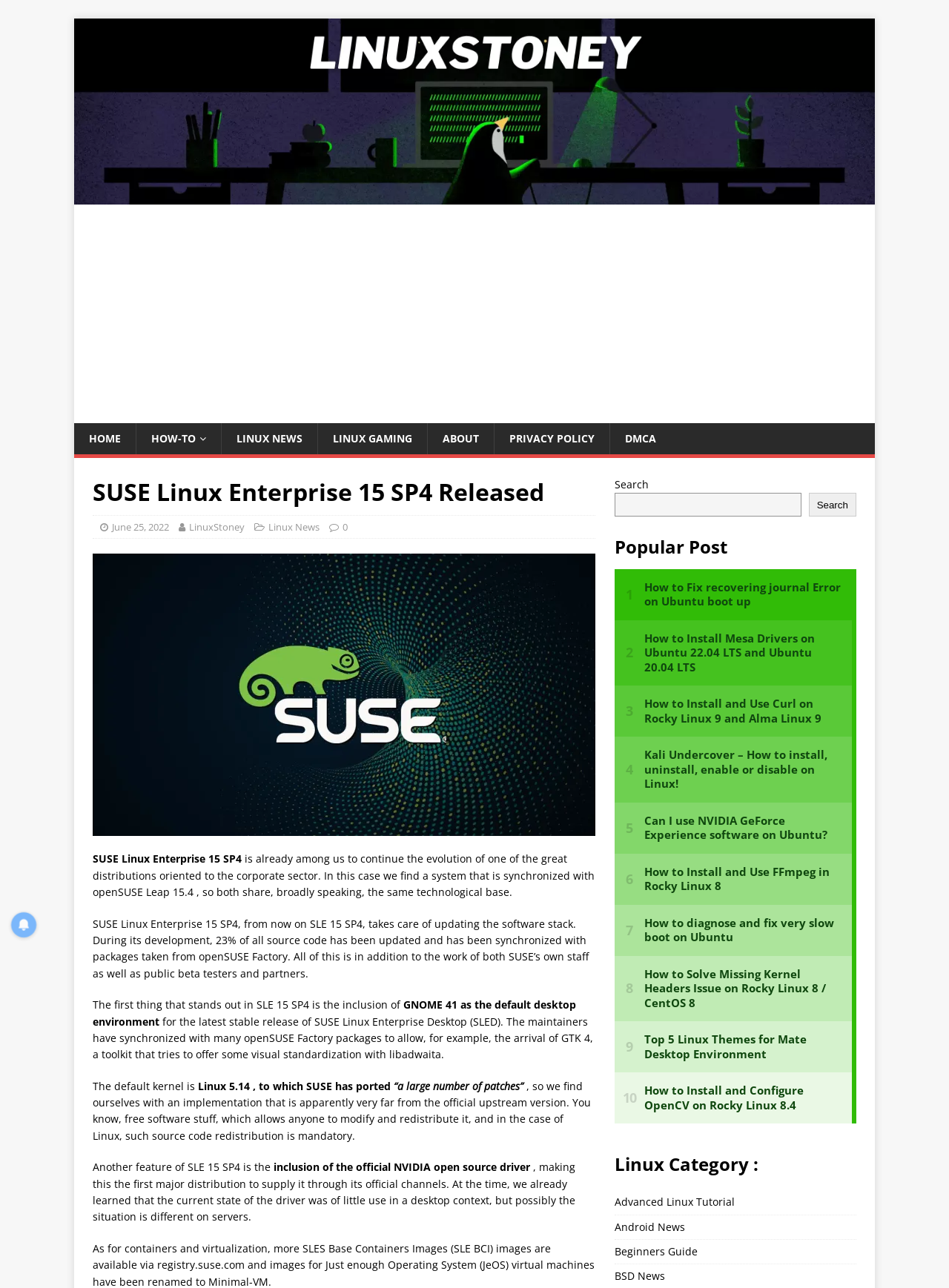Extract the bounding box coordinates for the described element: "Search". The coordinates should be represented as four float numbers between 0 and 1: [left, top, right, bottom].

[0.852, 0.383, 0.902, 0.401]